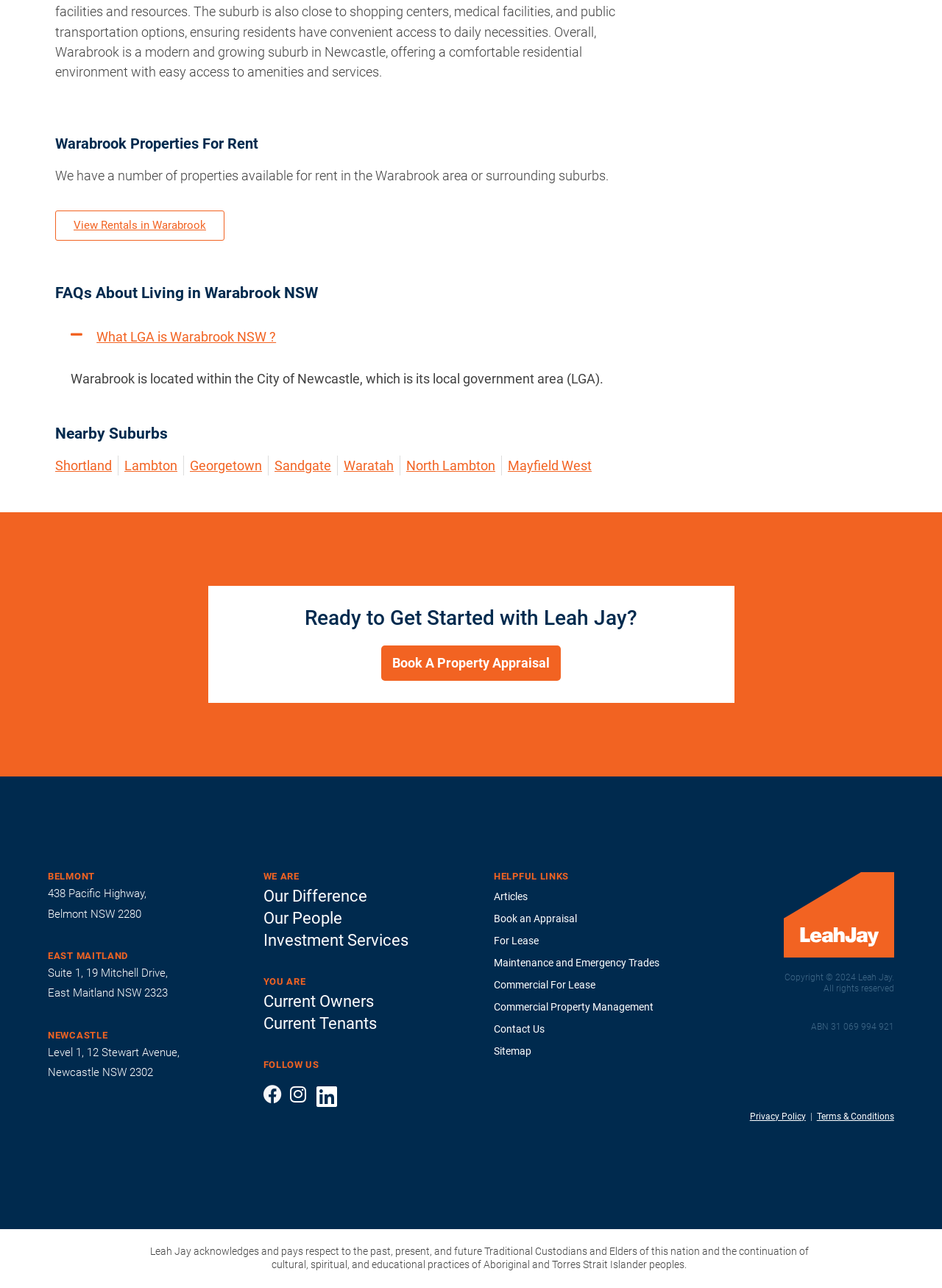Pinpoint the bounding box coordinates of the clickable area needed to execute the instruction: "Explore nearby suburb Shortland". The coordinates should be specified as four float numbers between 0 and 1, i.e., [left, top, right, bottom].

[0.059, 0.354, 0.119, 0.369]